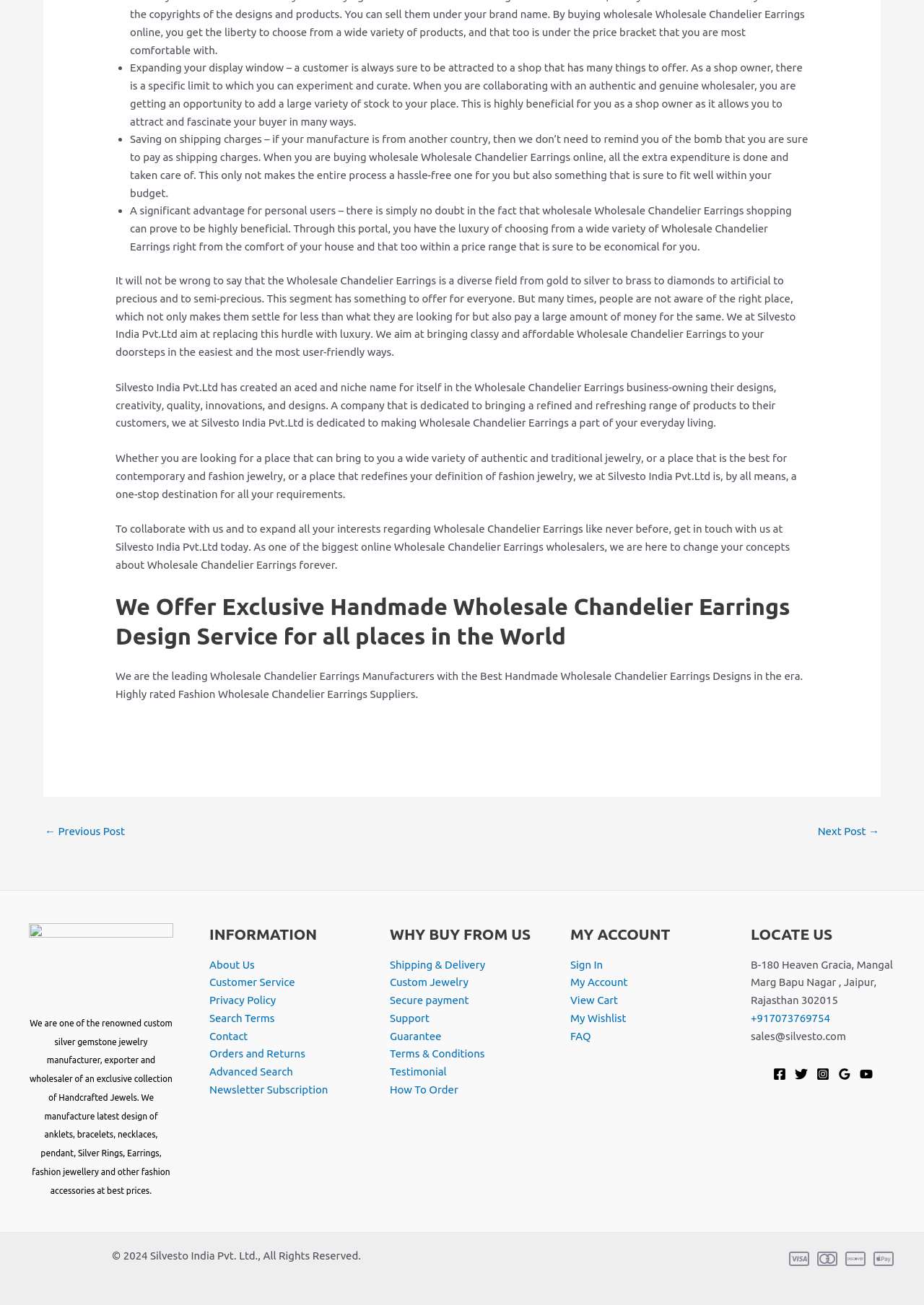Determine the bounding box coordinates for the area you should click to complete the following instruction: "Click the 'Home' link".

None